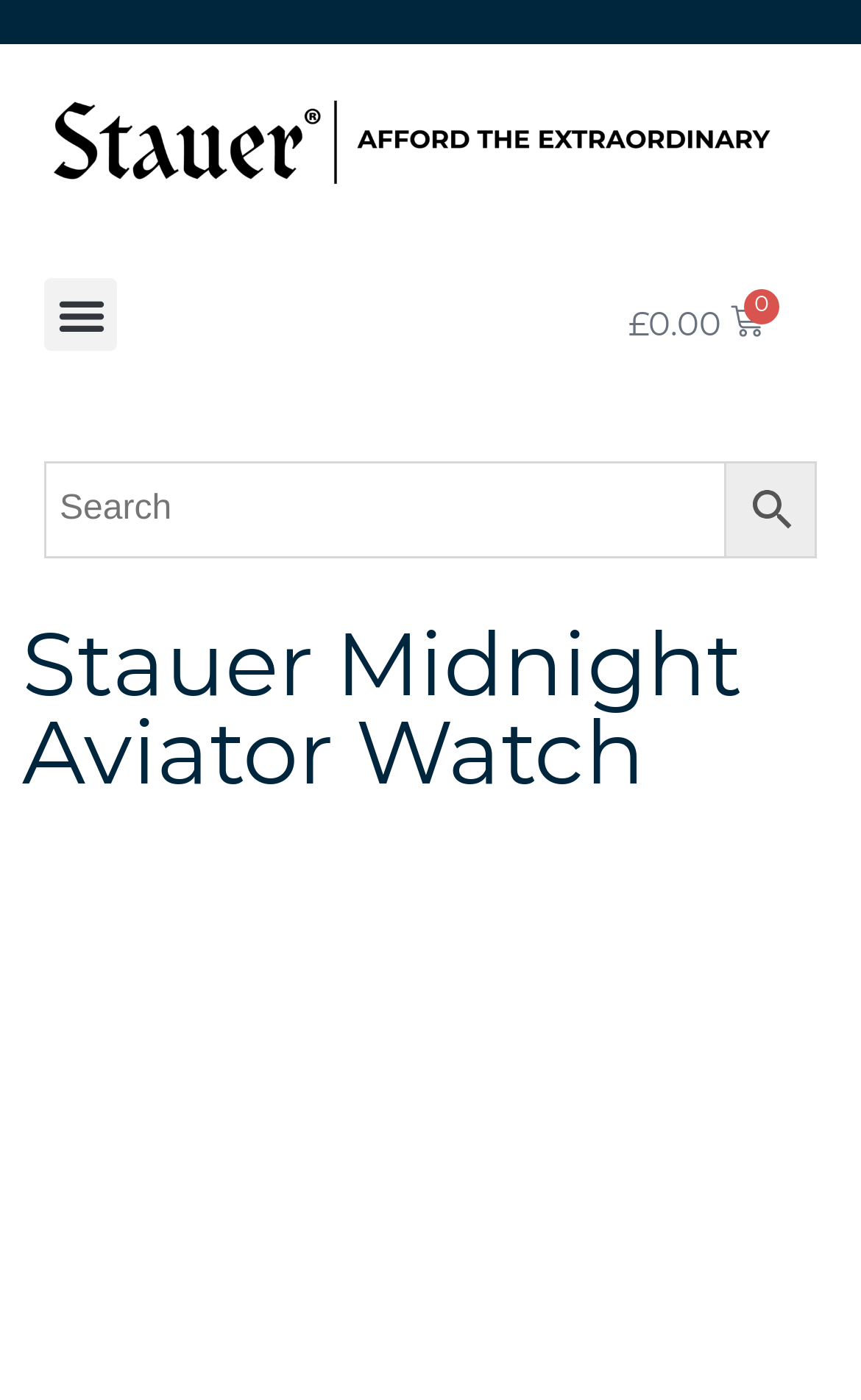What is the name of the watch?
Please utilize the information in the image to give a detailed response to the question.

I found the answer by looking at the heading element on the webpage, which is 'Stauer Midnight Aviator Watch'. This is likely the name of the watch being displayed on the webpage.